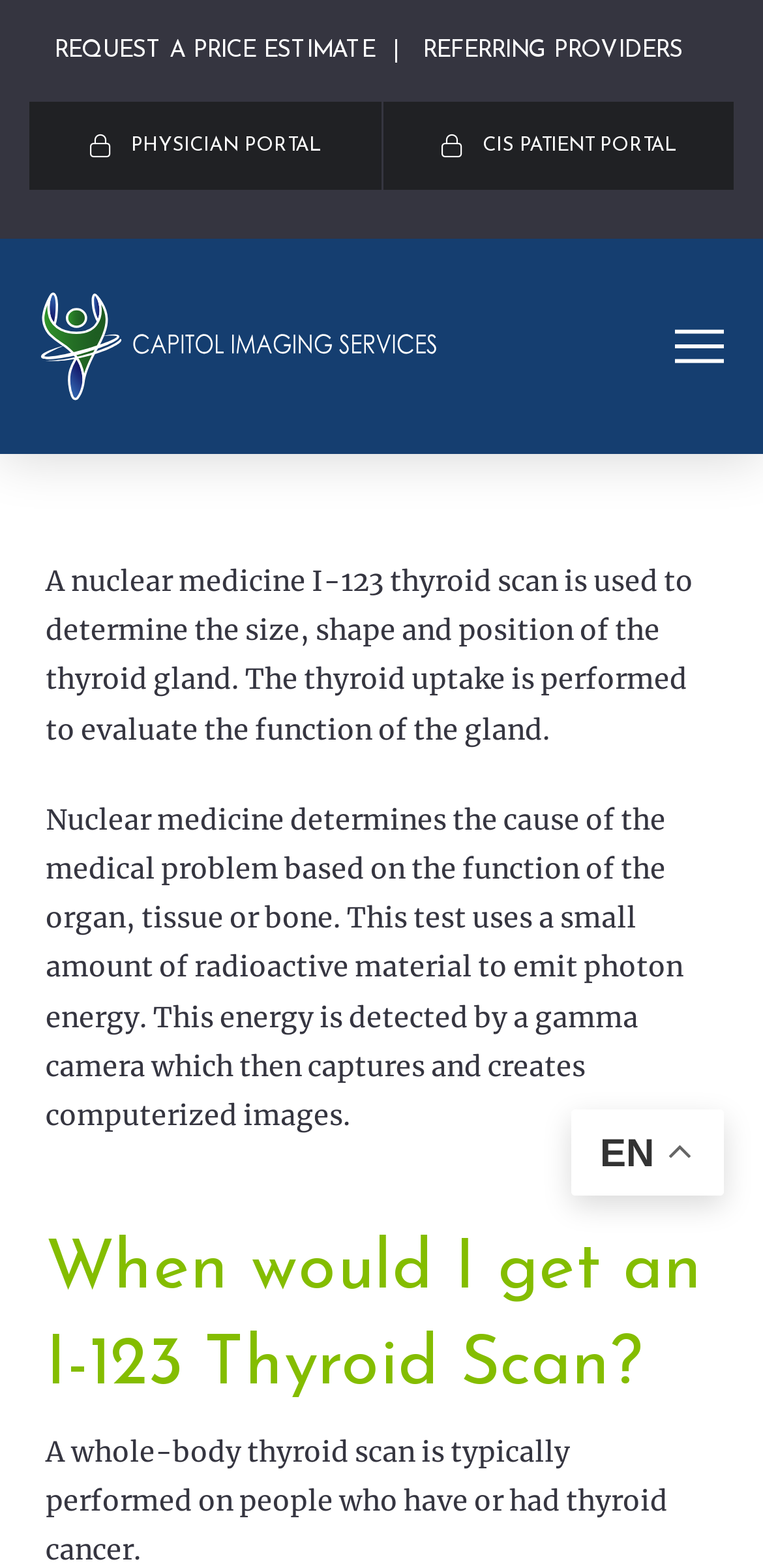Identify the bounding box coordinates for the UI element described as follows: cis patient portal. Use the format (top-left x, top-left y, bottom-right x, bottom-right y) and ensure all values are floating point numbers between 0 and 1.

[0.5, 0.065, 0.962, 0.121]